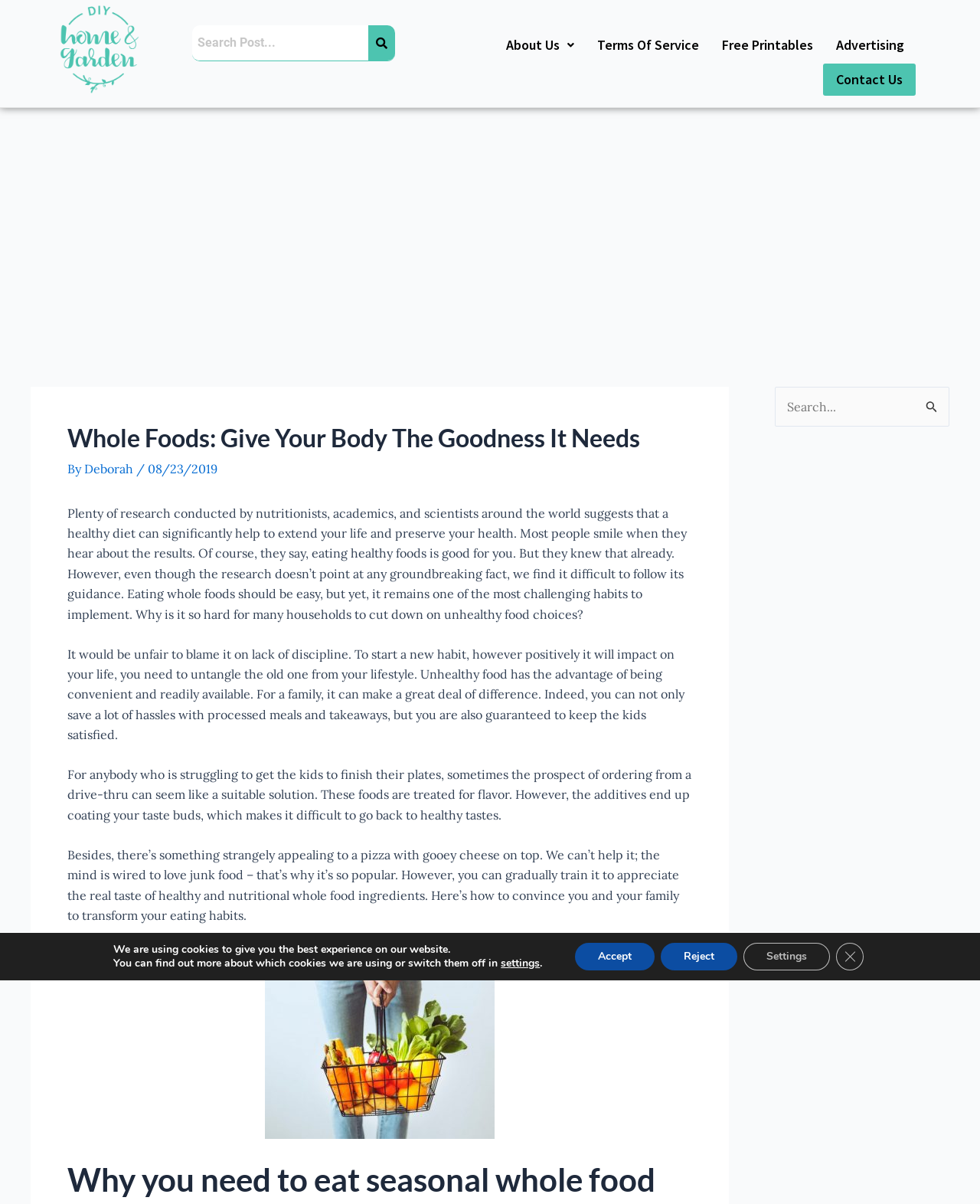How many links are there in the top navigation bar?
Look at the image and construct a detailed response to the question.

The top navigation bar contains links to 'About Us', 'Terms Of Service', 'Free Printables', 'Advertising', and 'Contact Us', which makes a total of 5 links.